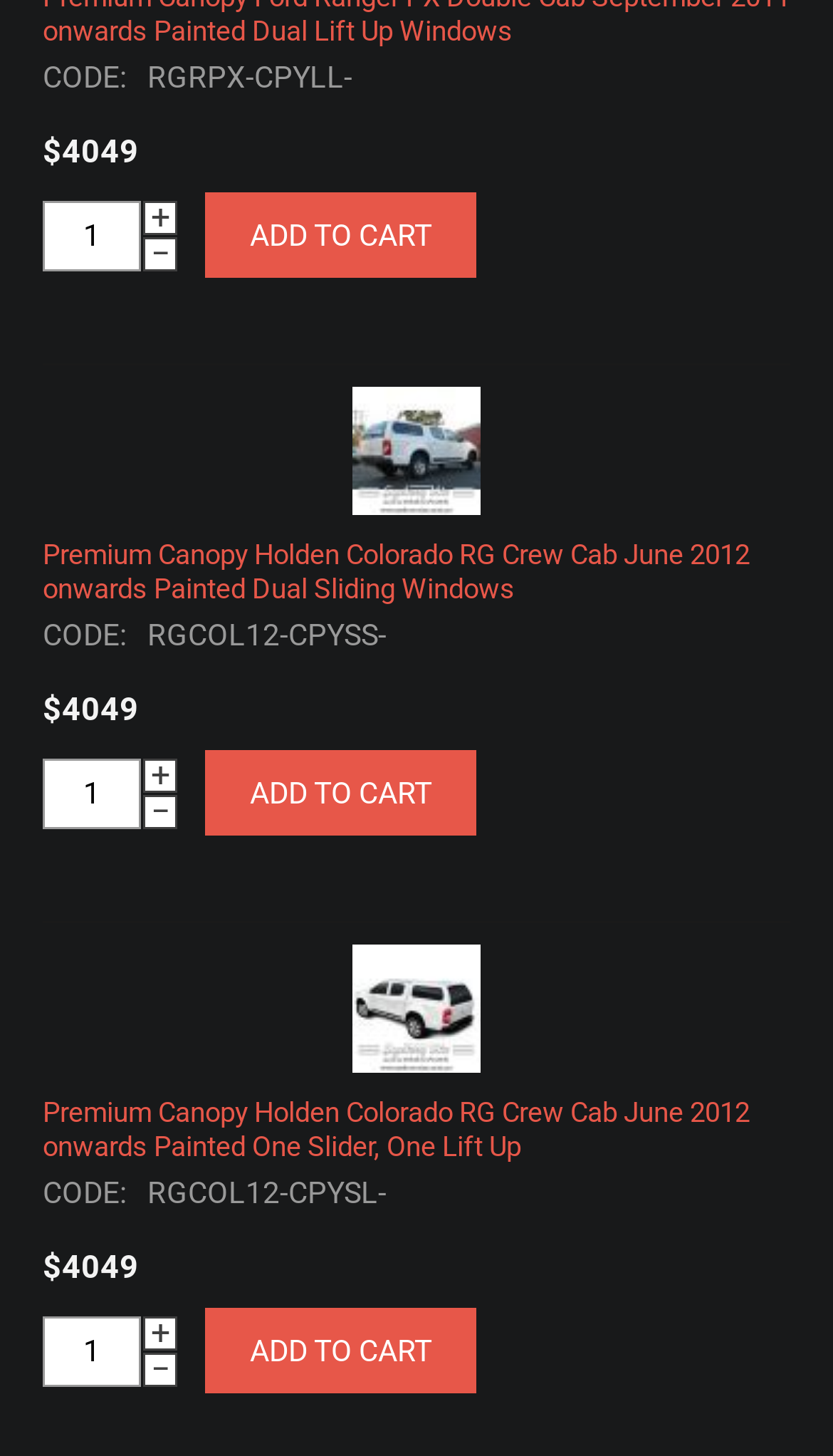What is the price of the first product?
Give a detailed response to the question by analyzing the screenshot.

I looked for the text that appears next to the '+' and '-' symbols, which are often used to adjust quantities, and found the price '$4049' associated with the first product.